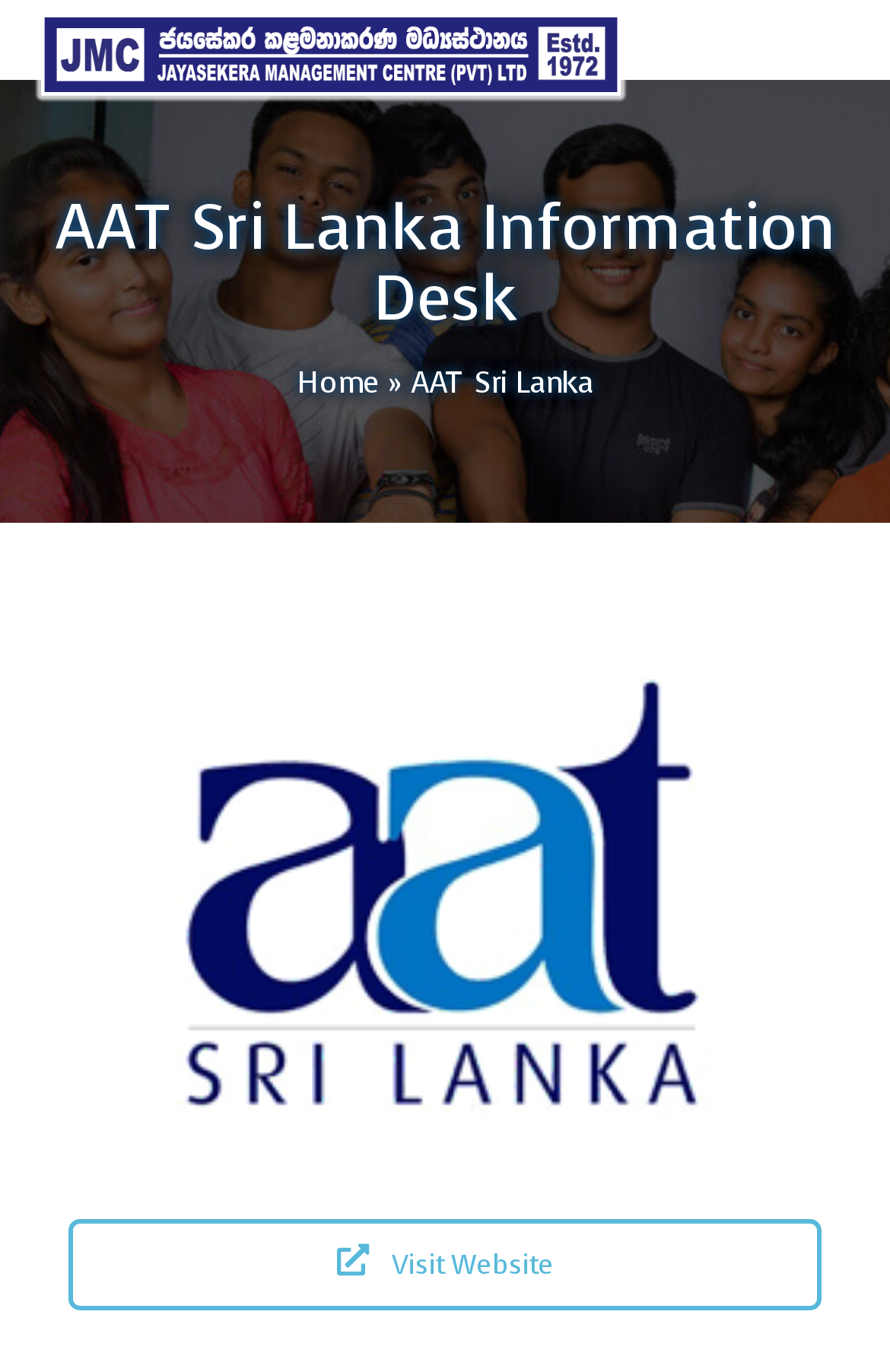Please provide a one-word or short phrase answer to the question:
What is the symbol present next to the 'Home' link?

»